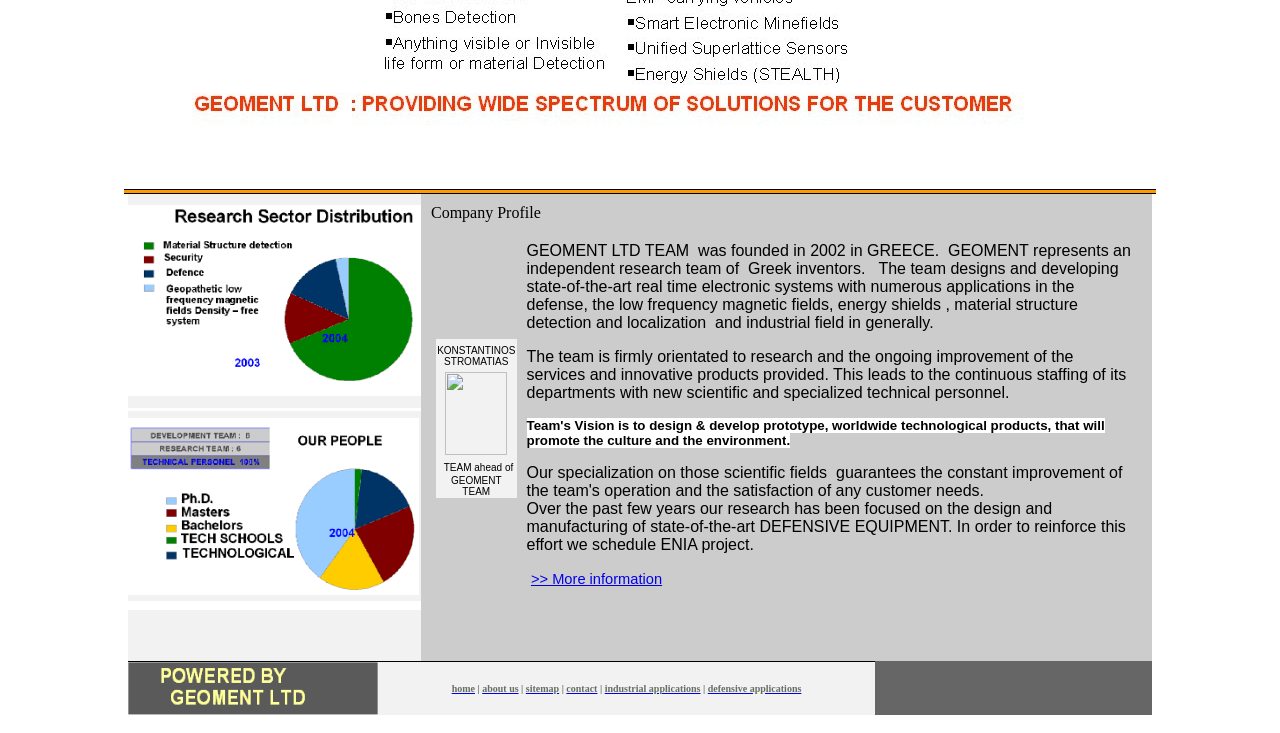Given the description of a UI element: "industrial applications", identify the bounding box coordinates of the matching element in the webpage screenshot.

[0.472, 0.932, 0.547, 0.947]